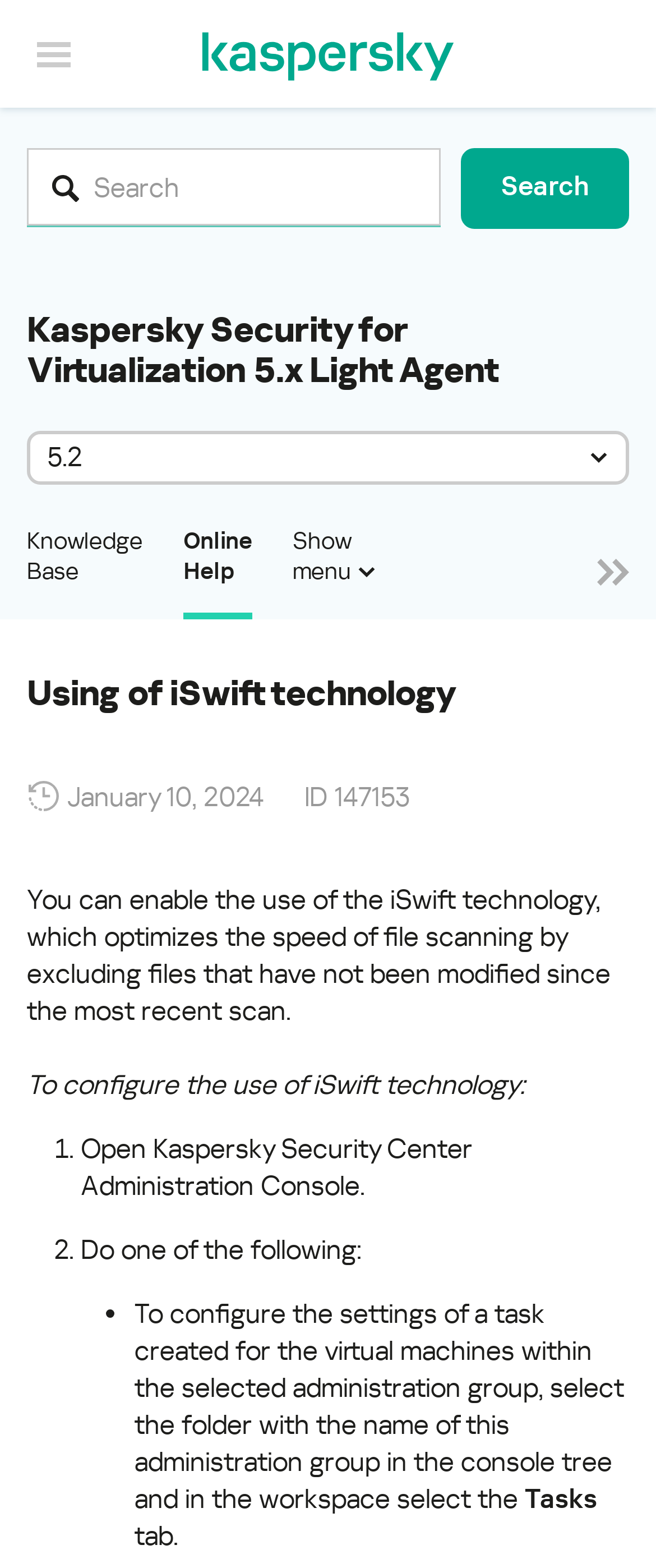What is the current version of Kaspersky Security for Virtualization?
Please answer the question with a single word or phrase, referencing the image.

5.x Light Agent